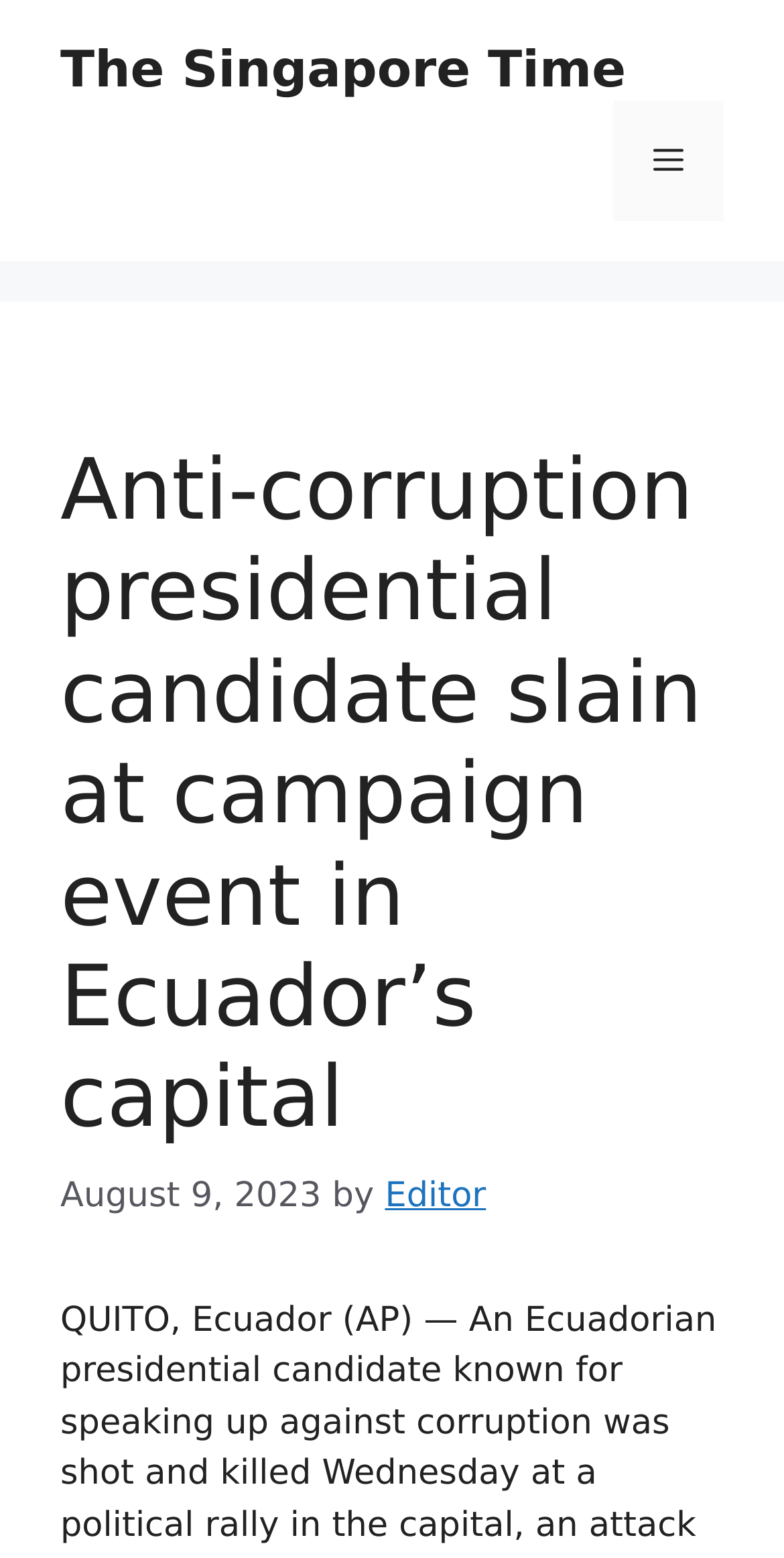Give a concise answer using only one word or phrase for this question:
When was the article published?

August 9, 2023